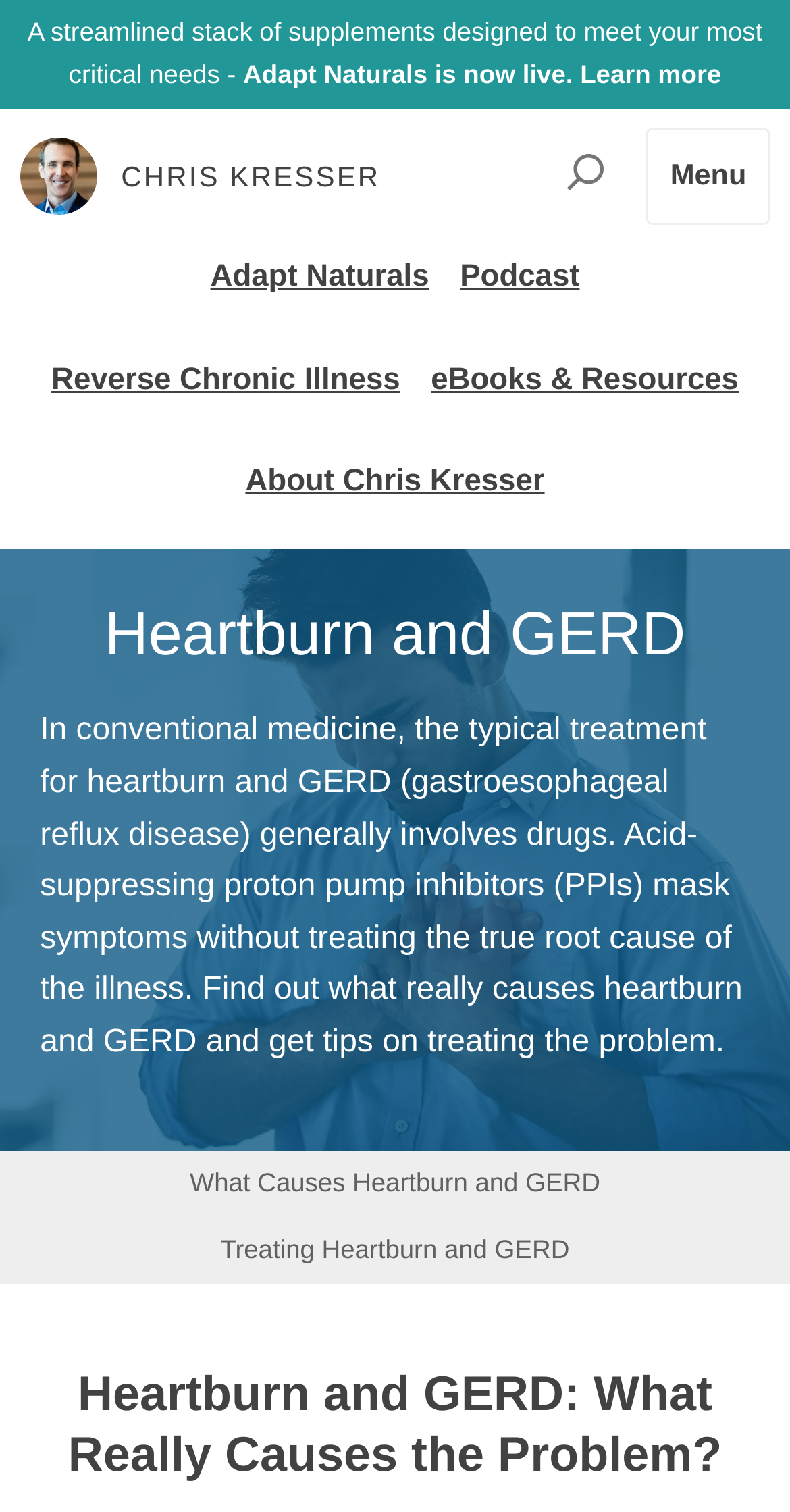Locate the bounding box of the UI element with the following description: "What Causes Heartburn and GERD".

[0.216, 0.76, 0.784, 0.805]